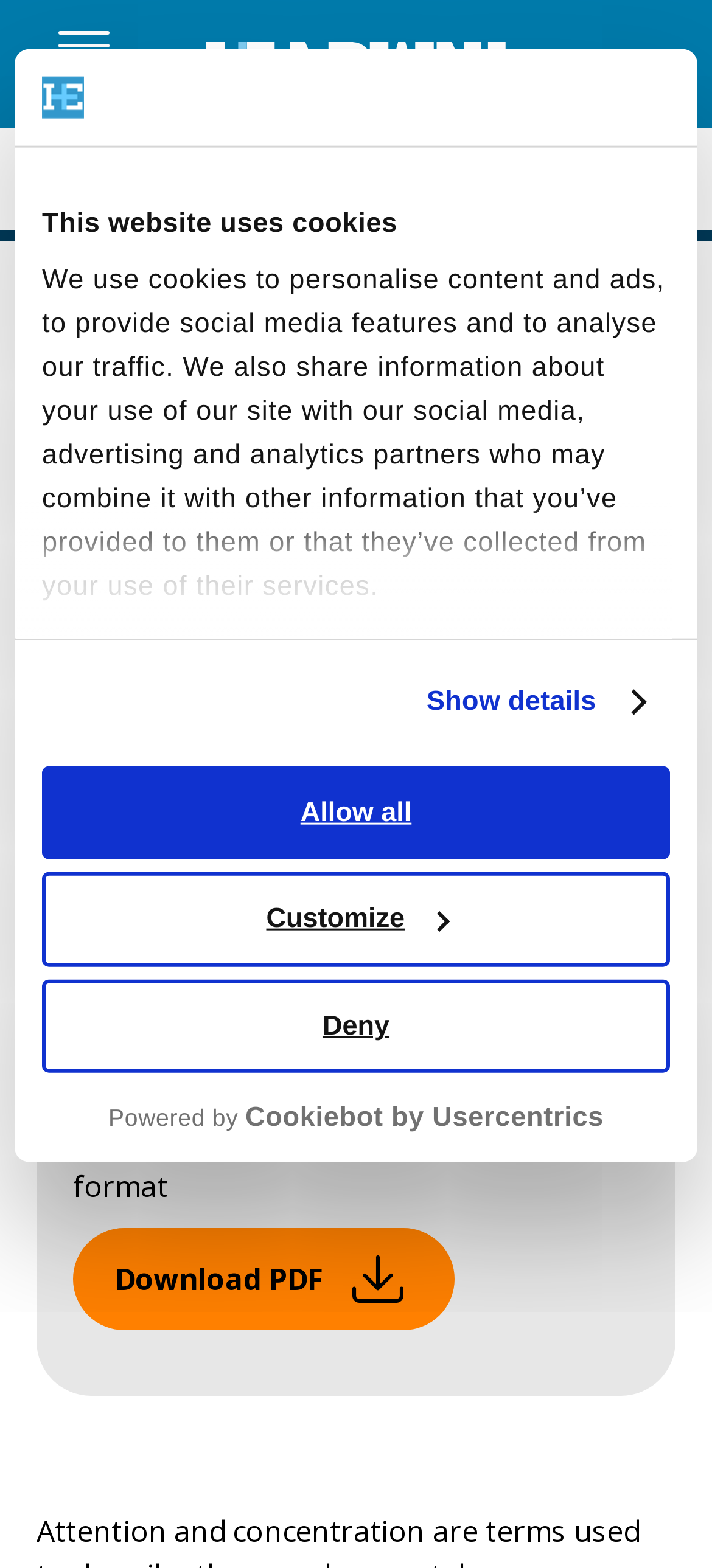Extract the top-level heading from the webpage and provide its text.

Attention and Concentration